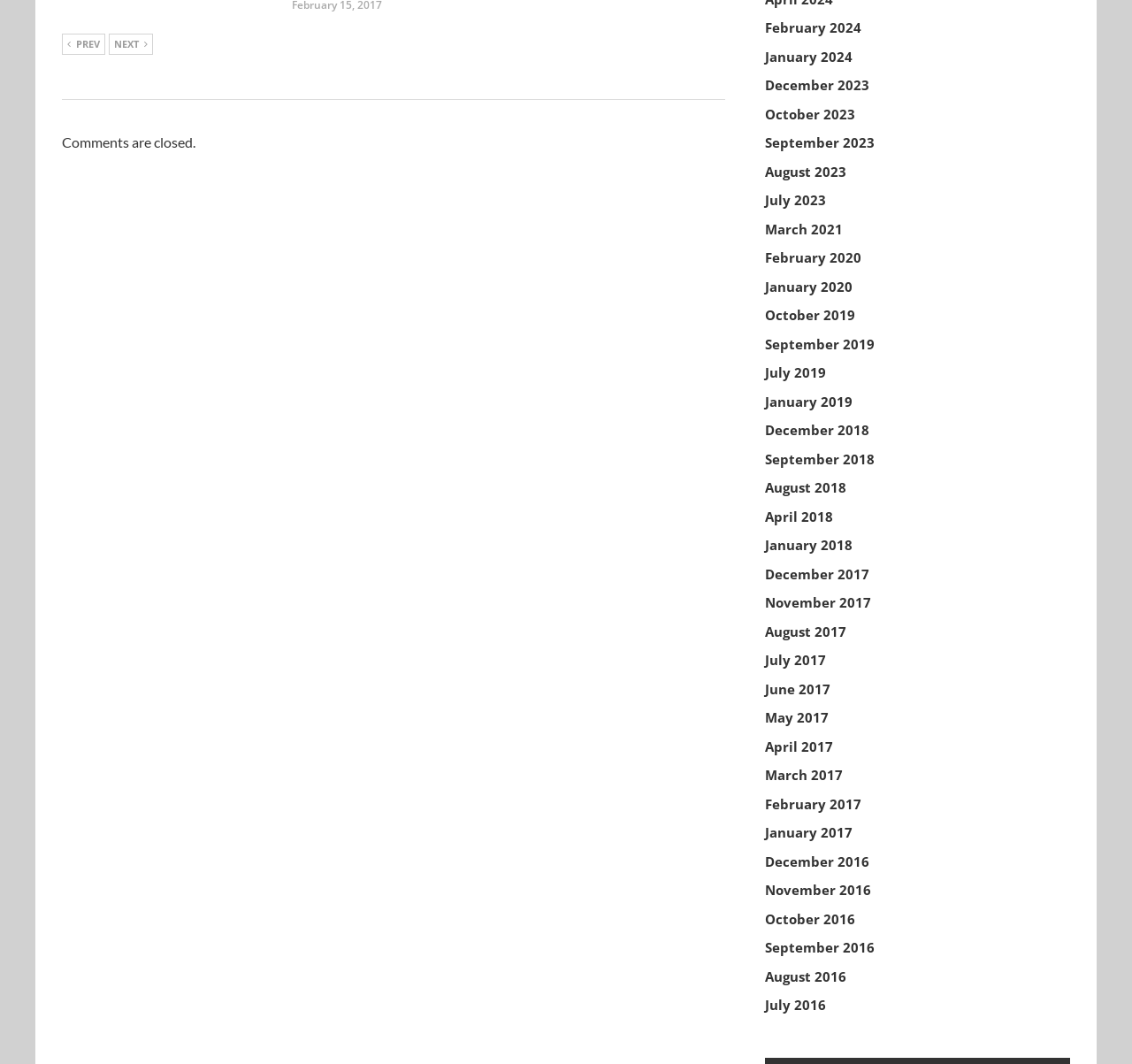Locate the bounding box of the user interface element based on this description: "Next".

[0.096, 0.032, 0.135, 0.052]